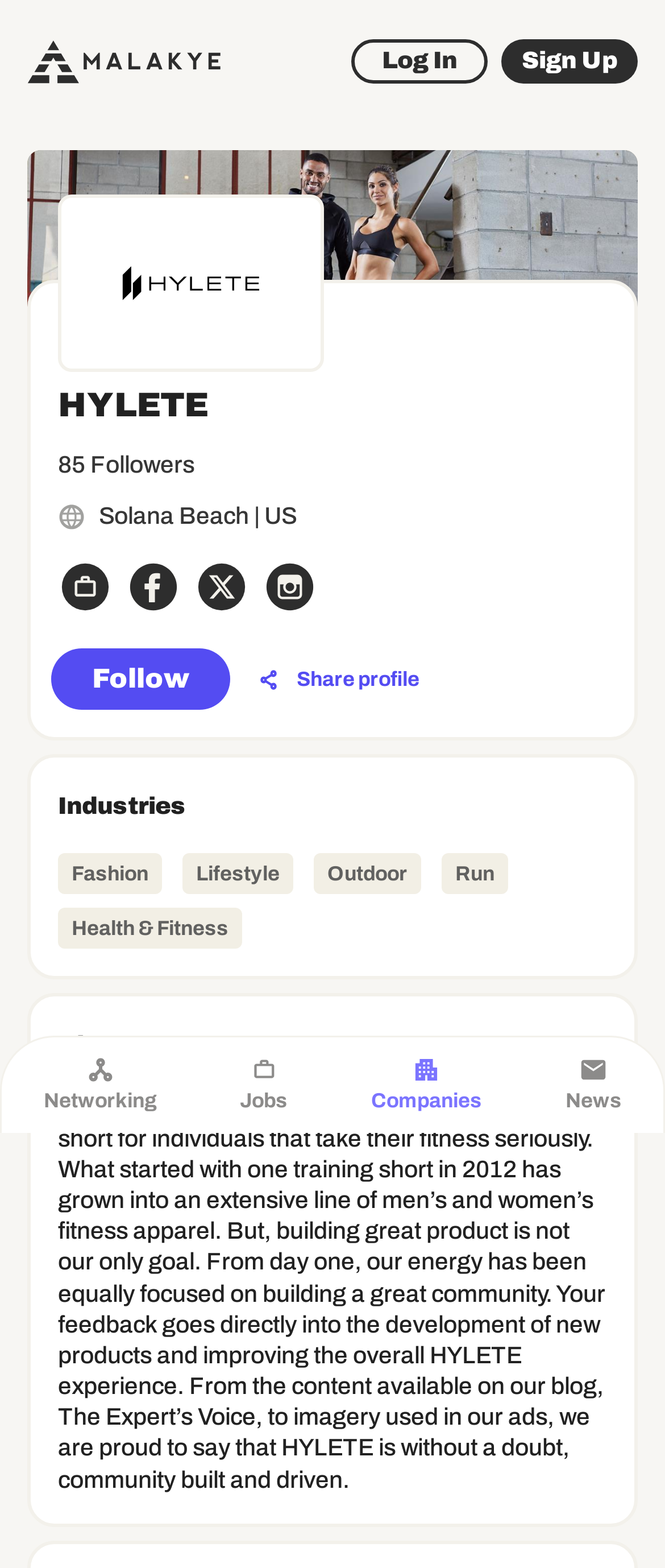What is the purpose of HYLETE?
Look at the image and provide a detailed response to the question.

The purpose can be inferred from the about section which states that HYLETE aims to make better fitness apparel and build a community, as seen in the static text element at coordinates [0.087, 0.698, 0.91, 0.952].